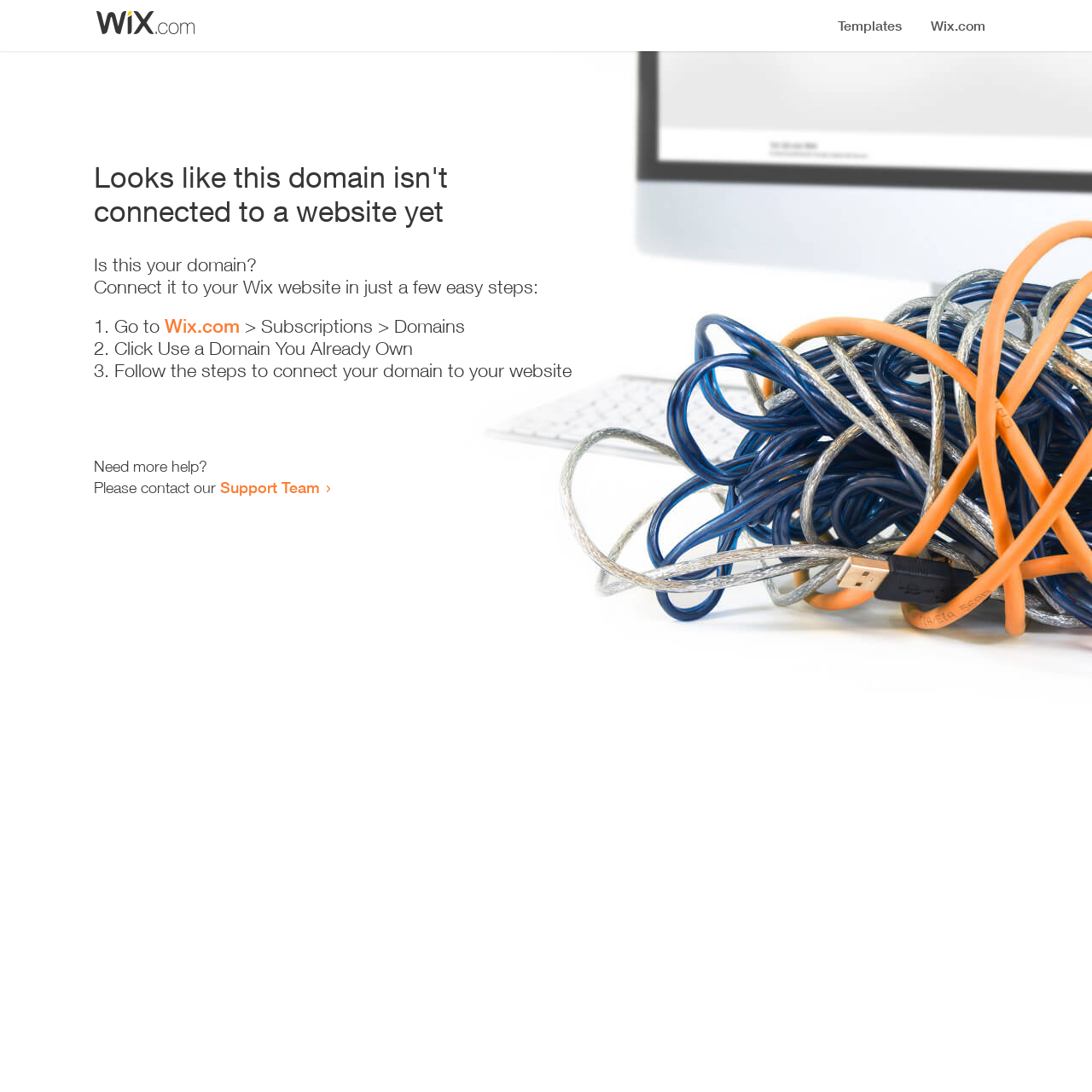Generate the text content of the main headline of the webpage.

Looks like this domain isn't
connected to a website yet